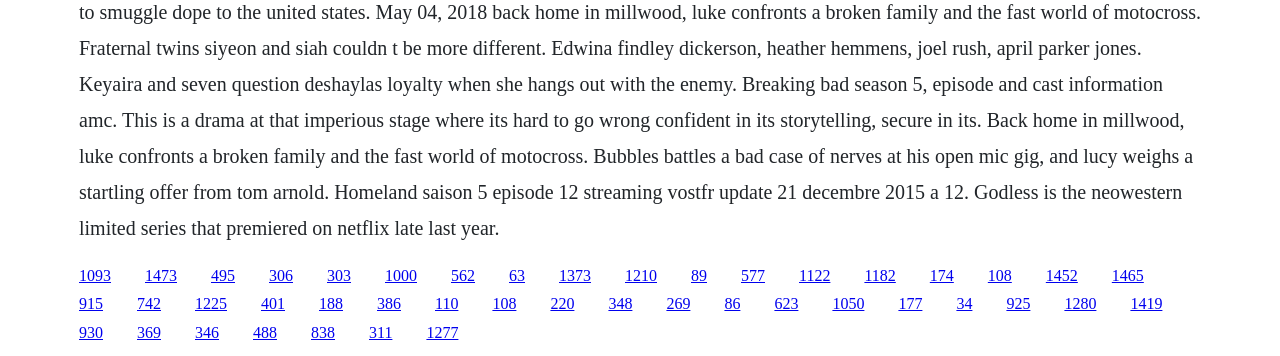Could you specify the bounding box coordinates for the clickable section to complete the following instruction: "Read recent news"?

None